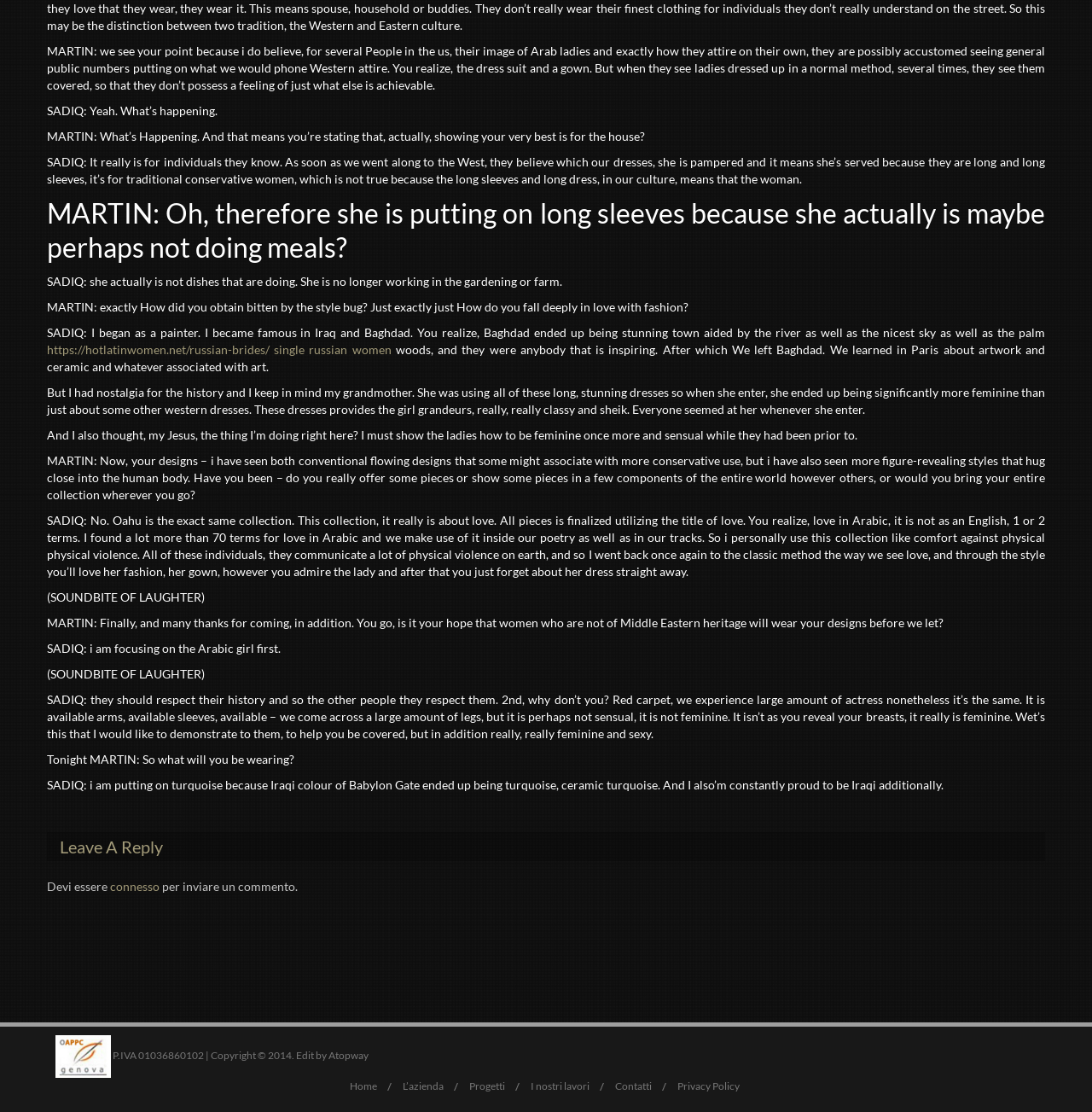Given the element description, predict the bounding box coordinates in the format (top-left x, top-left y, bottom-right x, bottom-right y). Make sure all values are between 0 and 1. Here is the element description: genF20 plus promo code

None